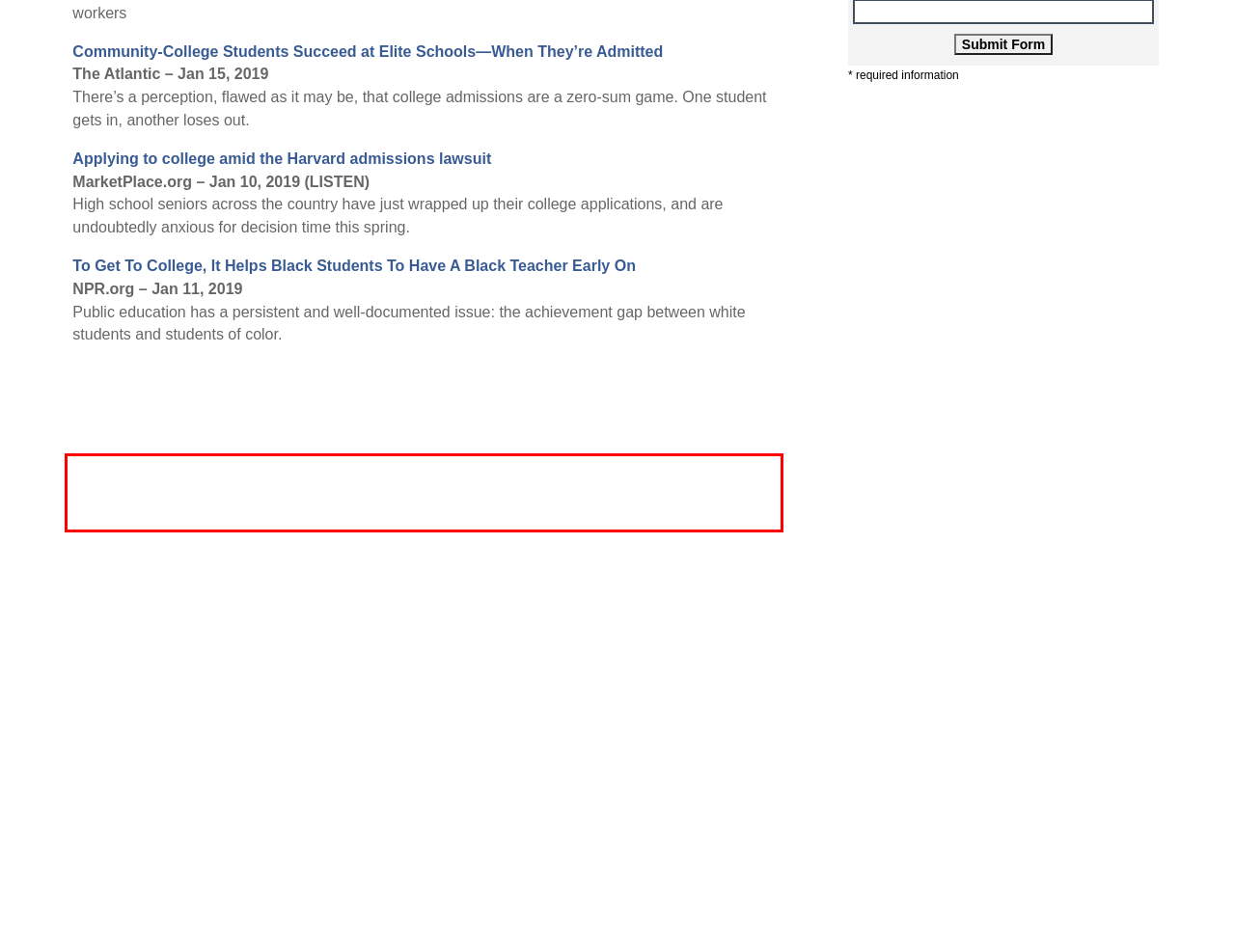Analyze the screenshot of the webpage and extract the text from the UI element that is inside the red bounding box.

5 Admissions Questions to Ask on a College Tour Post – Jan 16, 2019 Counselors’ Corner with Patrick O’Connor Ph.D